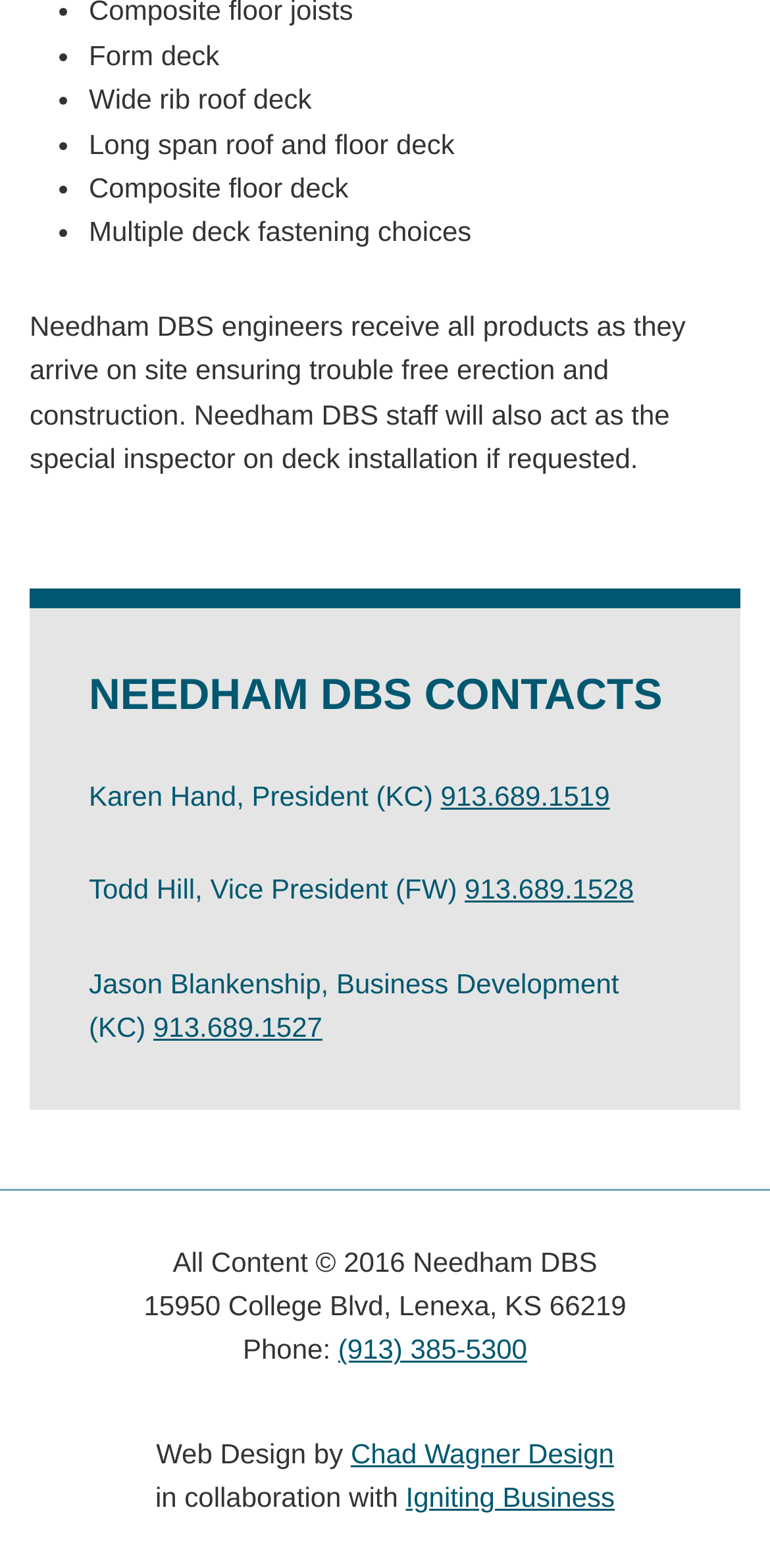Locate the UI element that matches the description (913) 385-5300 in the webpage screenshot. Return the bounding box coordinates in the format (top-left x, top-left y, bottom-right x, bottom-right y), with values ranging from 0 to 1.

[0.439, 0.851, 0.685, 0.871]